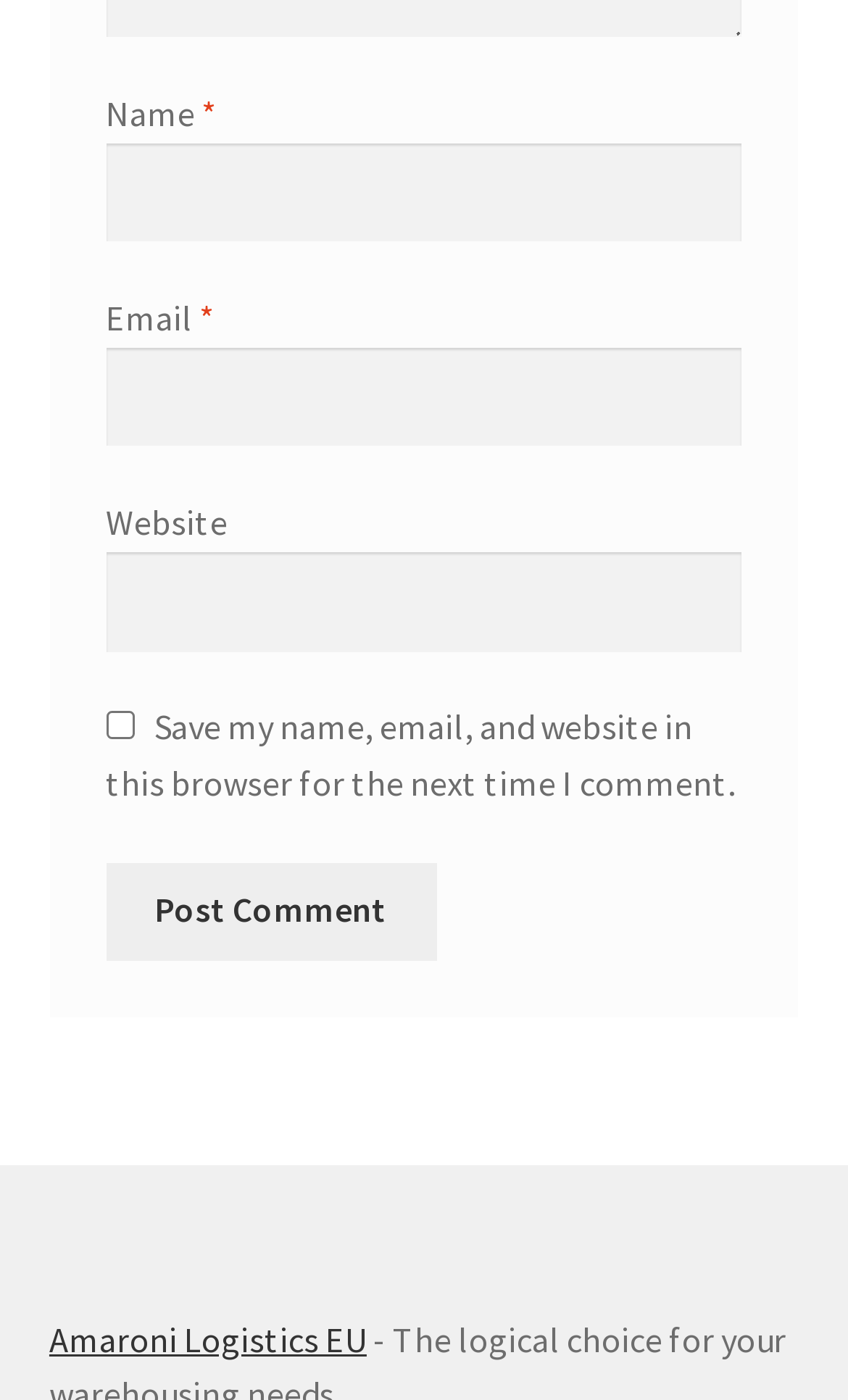Use a single word or phrase to answer the question:
What is the button text to submit a comment?

Post Comment